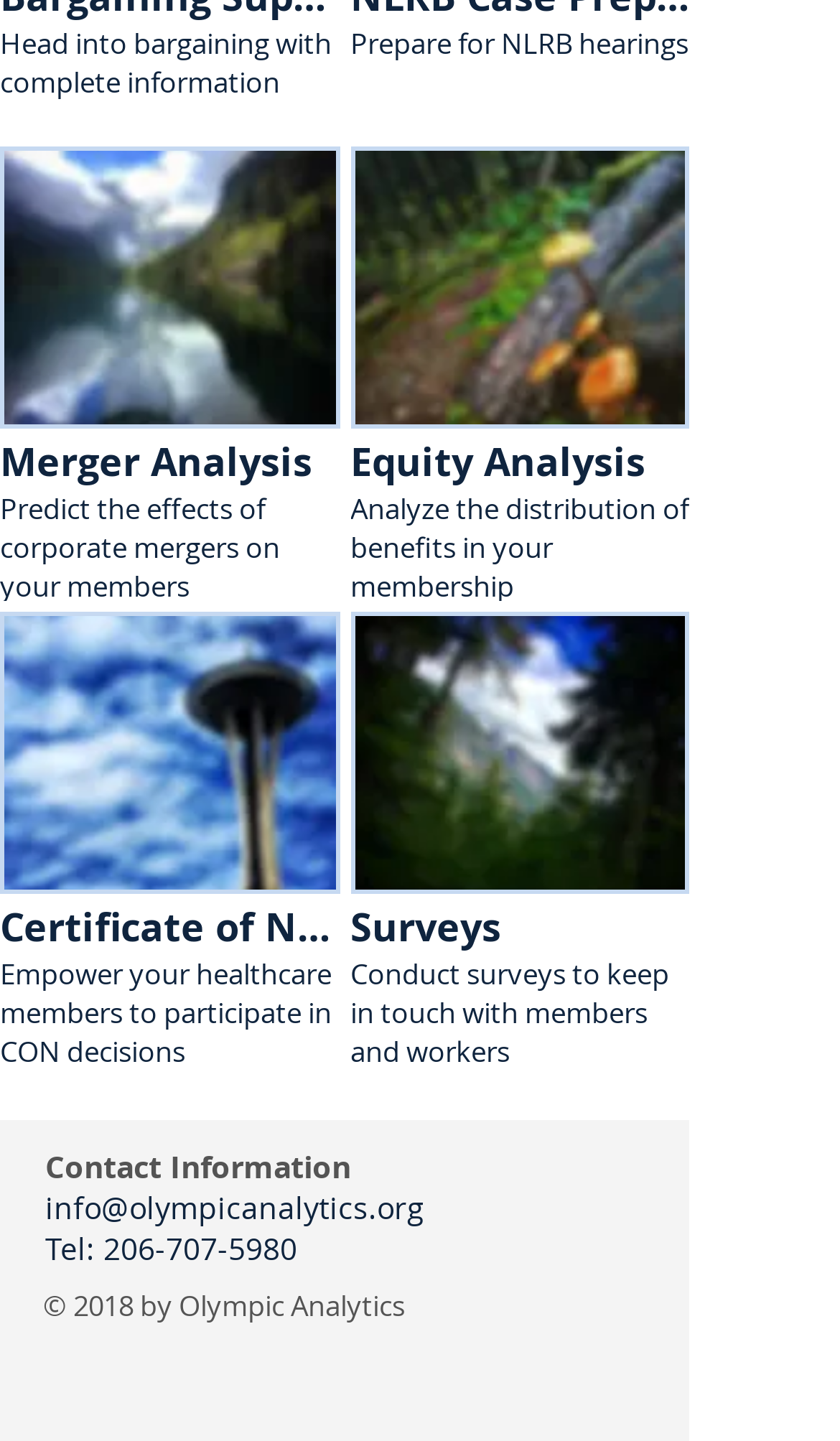How many analysis tools are provided?
Based on the screenshot, respond with a single word or phrase.

4